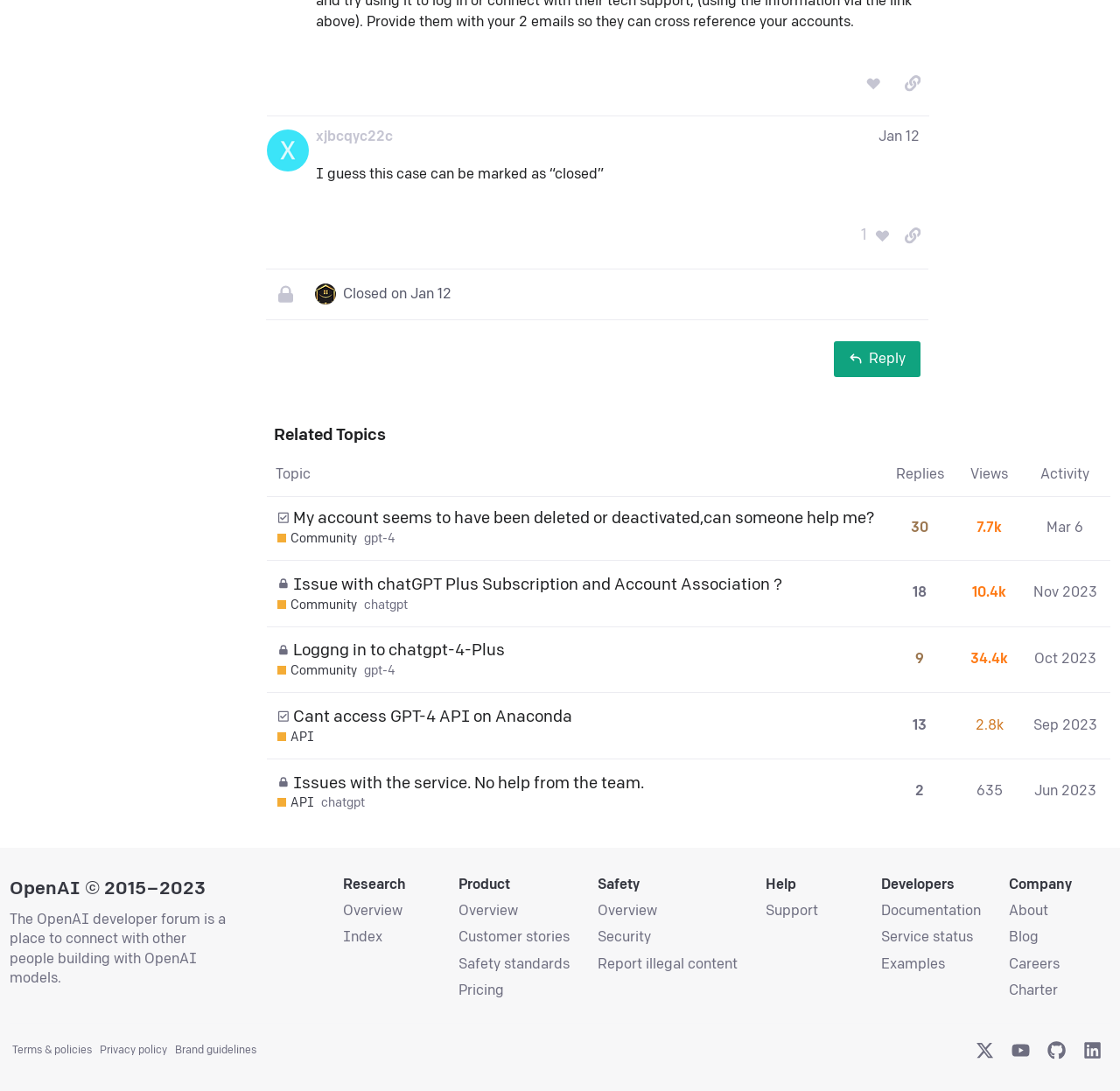Please specify the bounding box coordinates of the region to click in order to perform the following instruction: "like this post".

[0.765, 0.062, 0.795, 0.09]